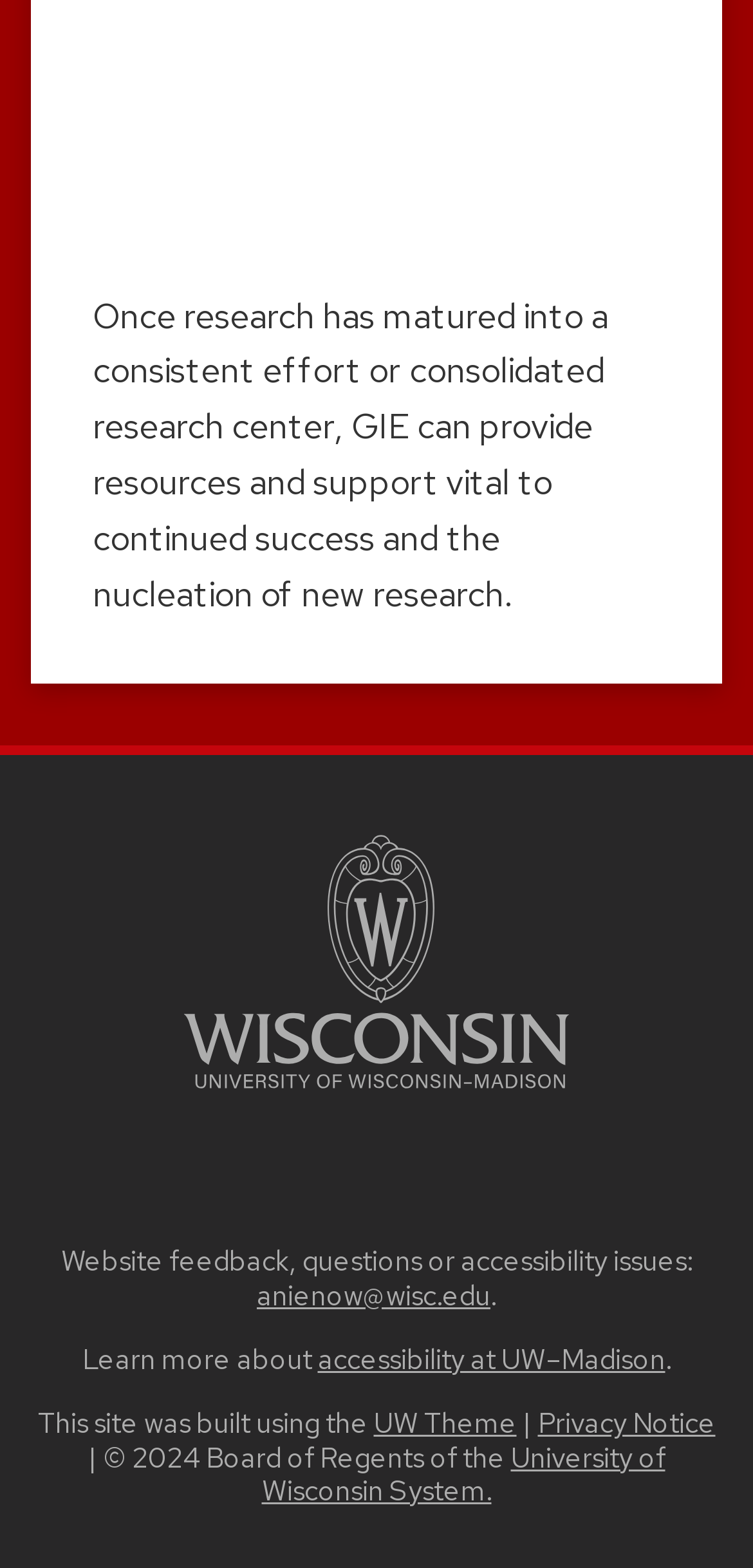Who can be contacted for website feedback?
Please utilize the information in the image to give a detailed response to the question.

The StaticText element with the text 'Website feedback, questions or accessibility issues:' is followed by a link element with the email address 'anienow@wisc.edu', indicating that this is the contact for website feedback.